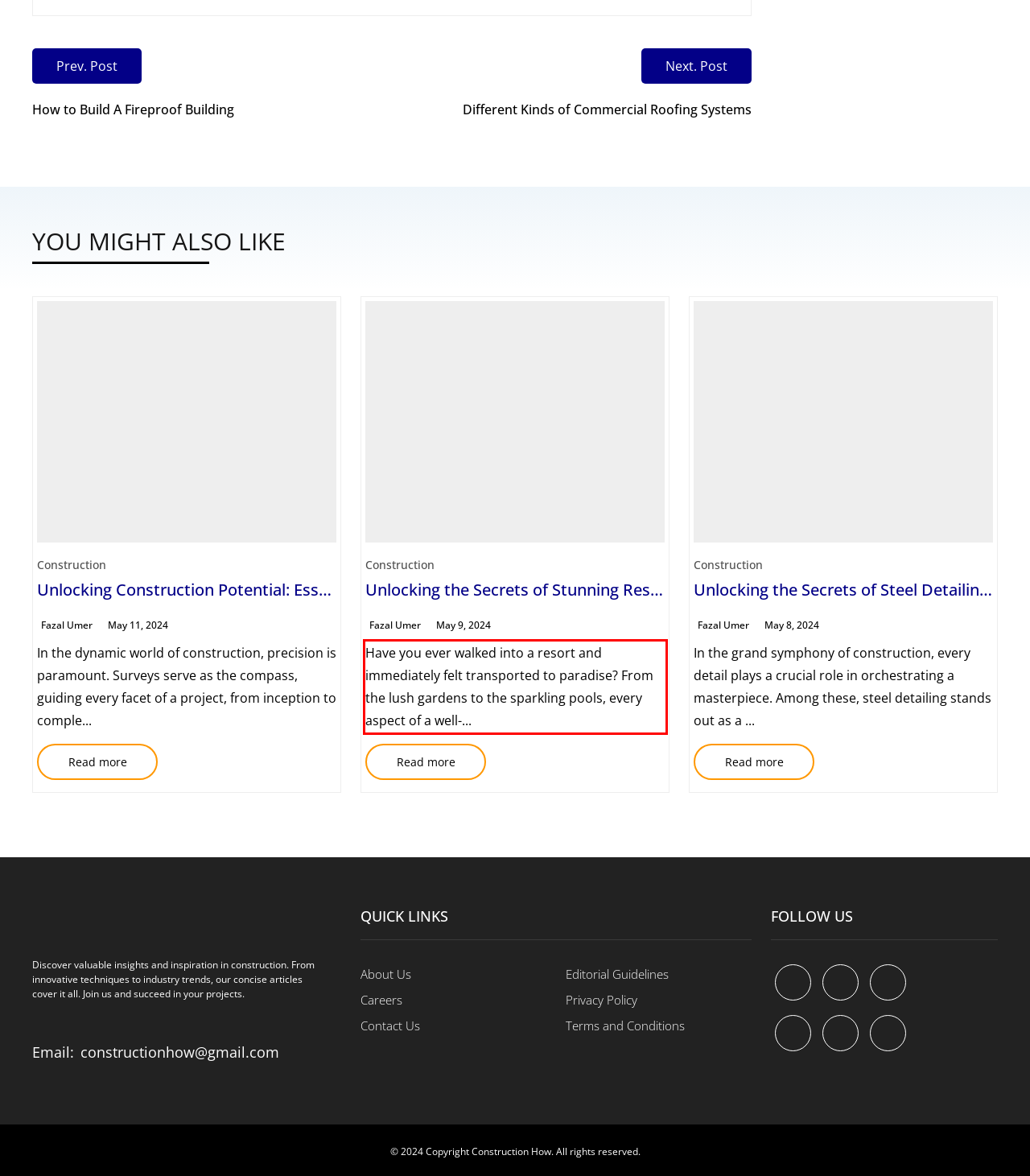Please use OCR to extract the text content from the red bounding box in the provided webpage screenshot.

Have you ever walked into a resort and immediately felt transported to paradise? From the lush gardens to the sparkling pools, every aspect of a well-...